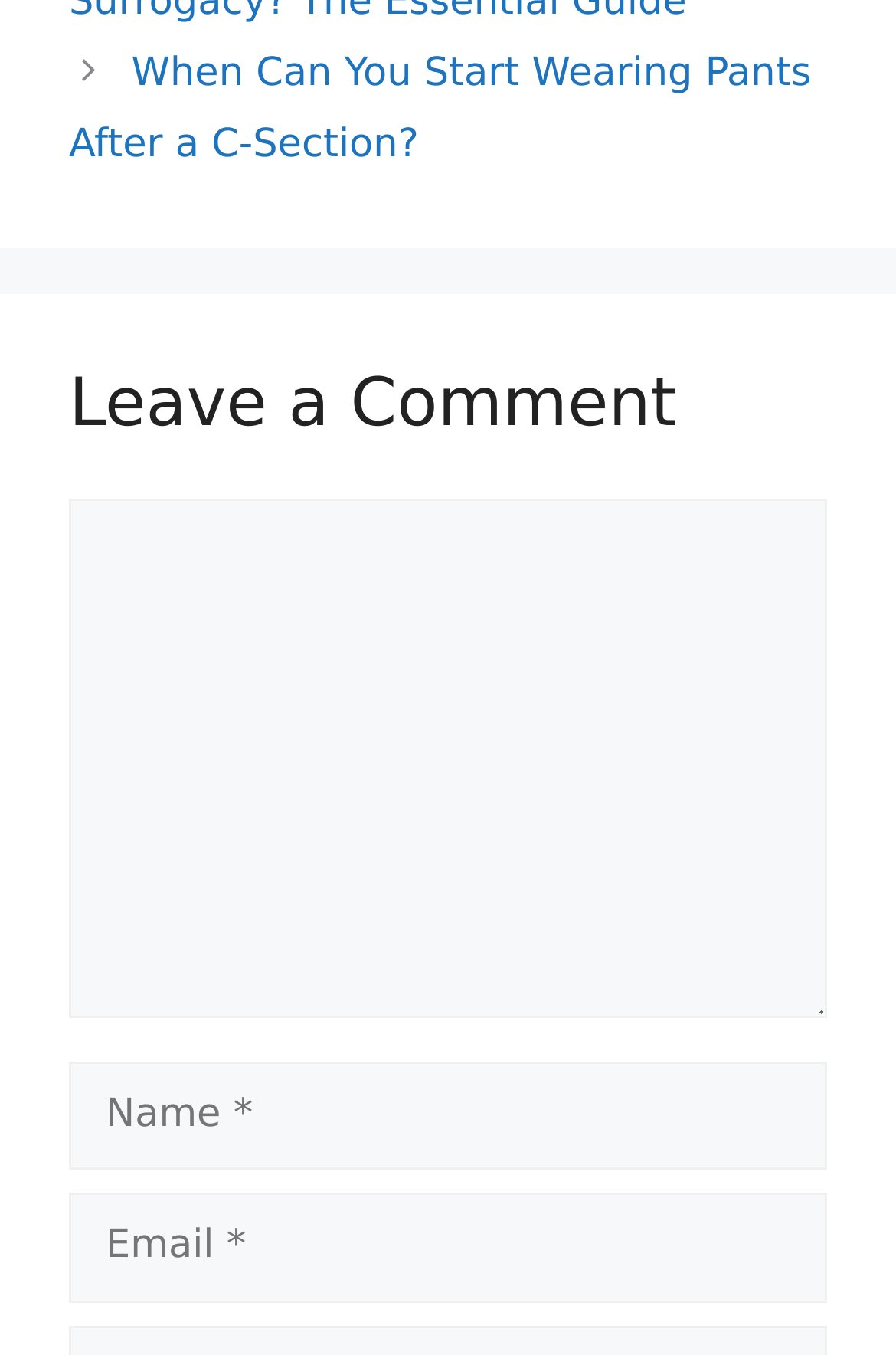Please provide a detailed answer to the question below based on the screenshot: 
How many fields are required to leave a comment?

The number of fields required to leave a comment can be determined by looking at the textboxes and their corresponding labels, which are 'Comment', 'Name', and 'Email', and all three are marked as required.